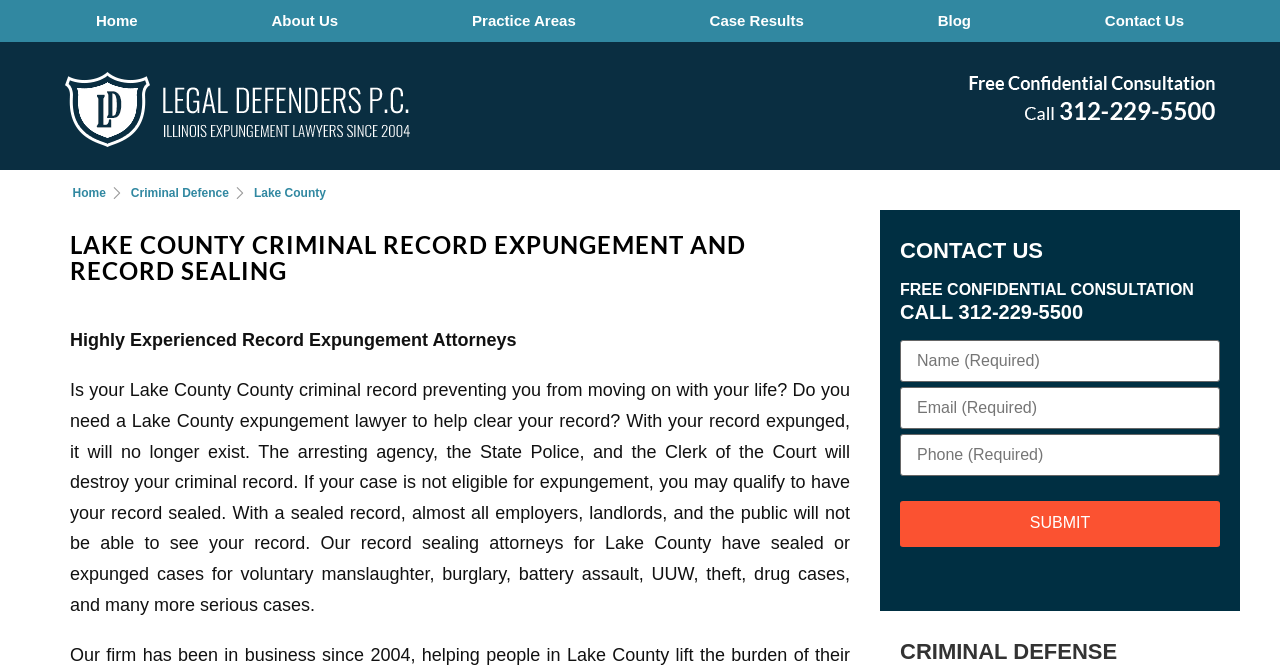Can you find and provide the title of the webpage?

LAKE COUNTY CRIMINAL RECORD EXPUNGEMENT AND RECORD SEALING